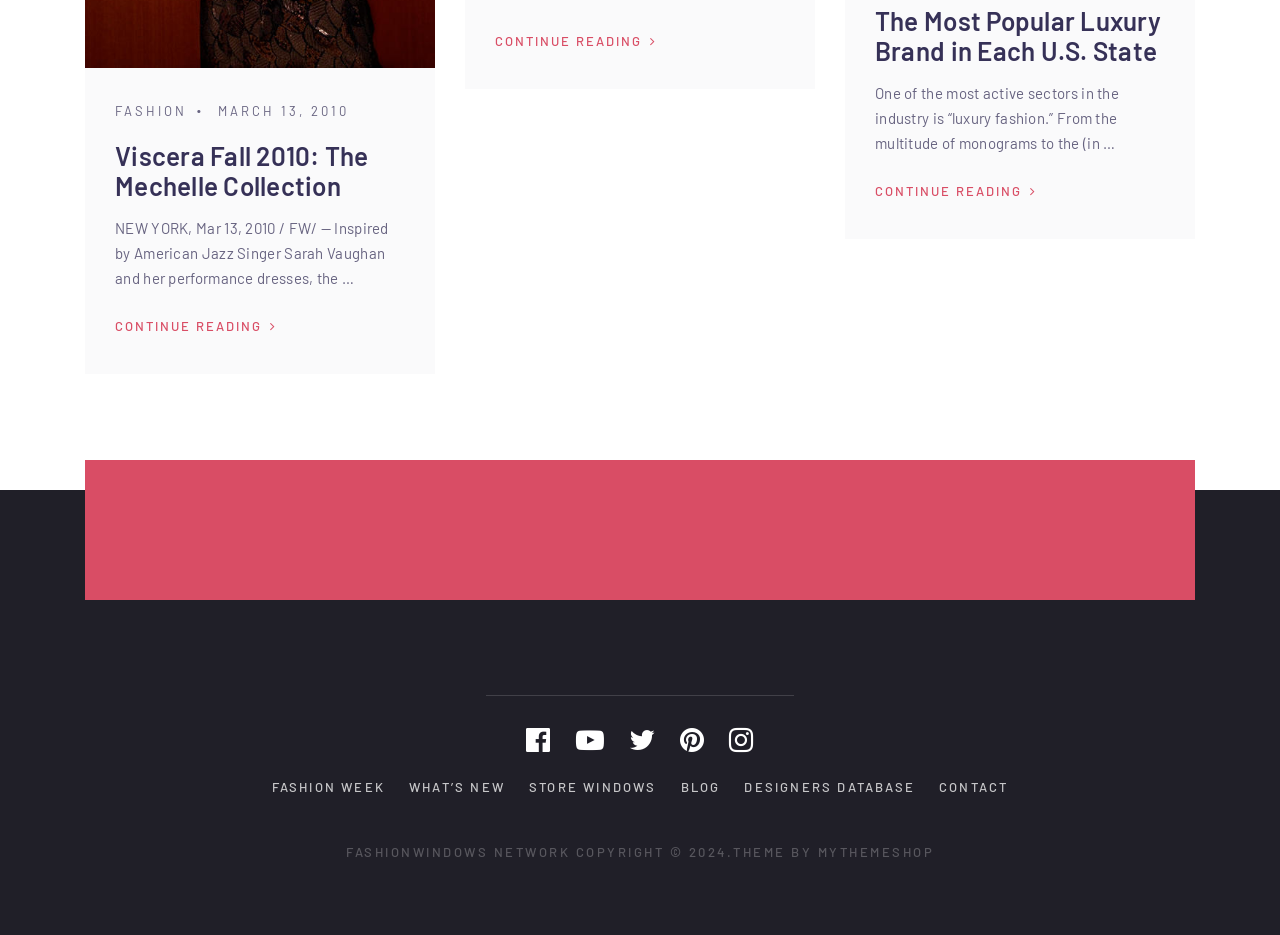Using the description "title="Twitter"", predict the bounding box of the relevant HTML element.

[0.491, 0.773, 0.512, 0.809]